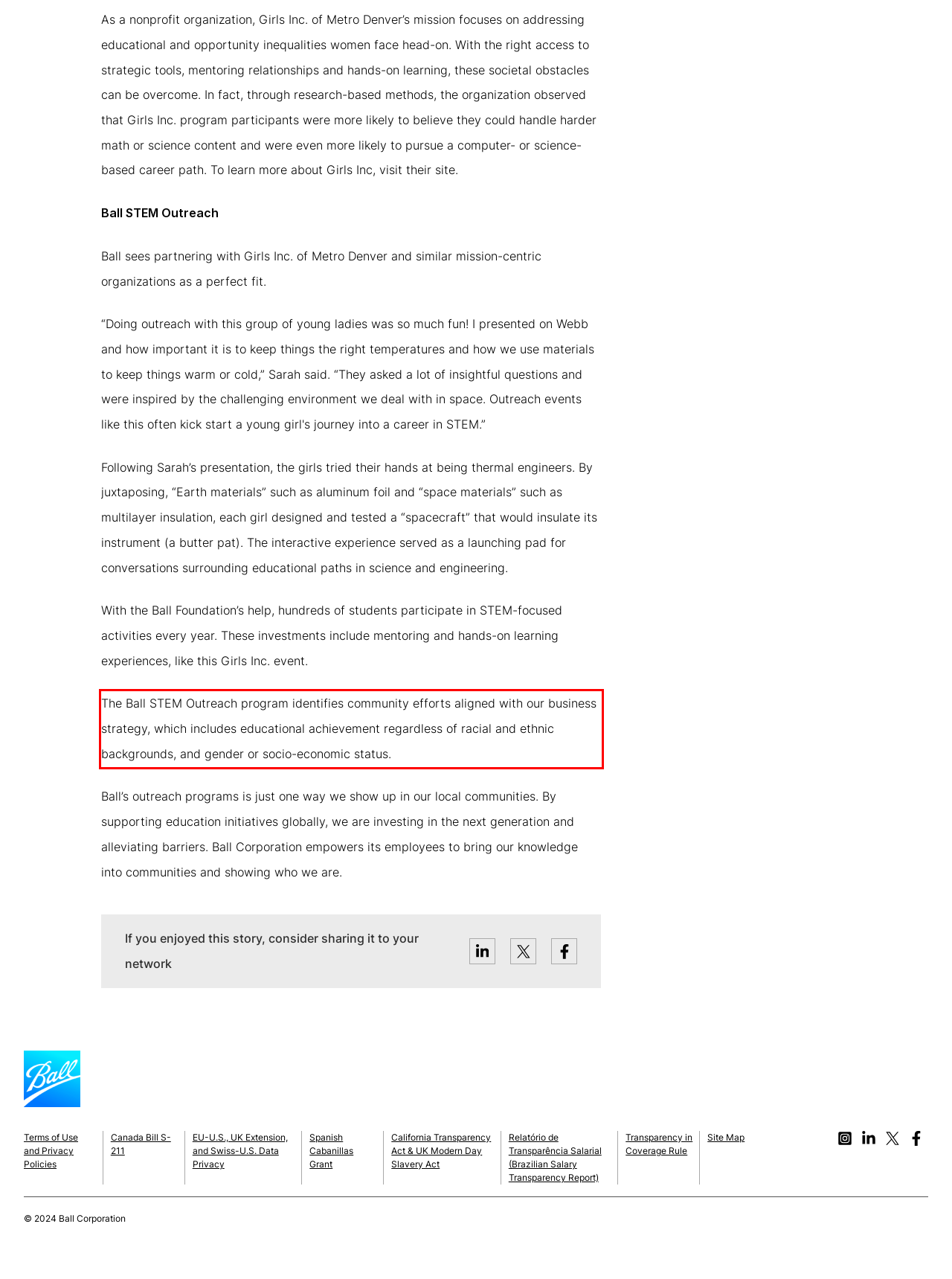Identify the red bounding box in the webpage screenshot and perform OCR to generate the text content enclosed.

The Ball STEM Outreach program identifies community efforts aligned with our business strategy, which includes educational achievement regardless of racial and ethnic backgrounds, and gender or socio-economic status.